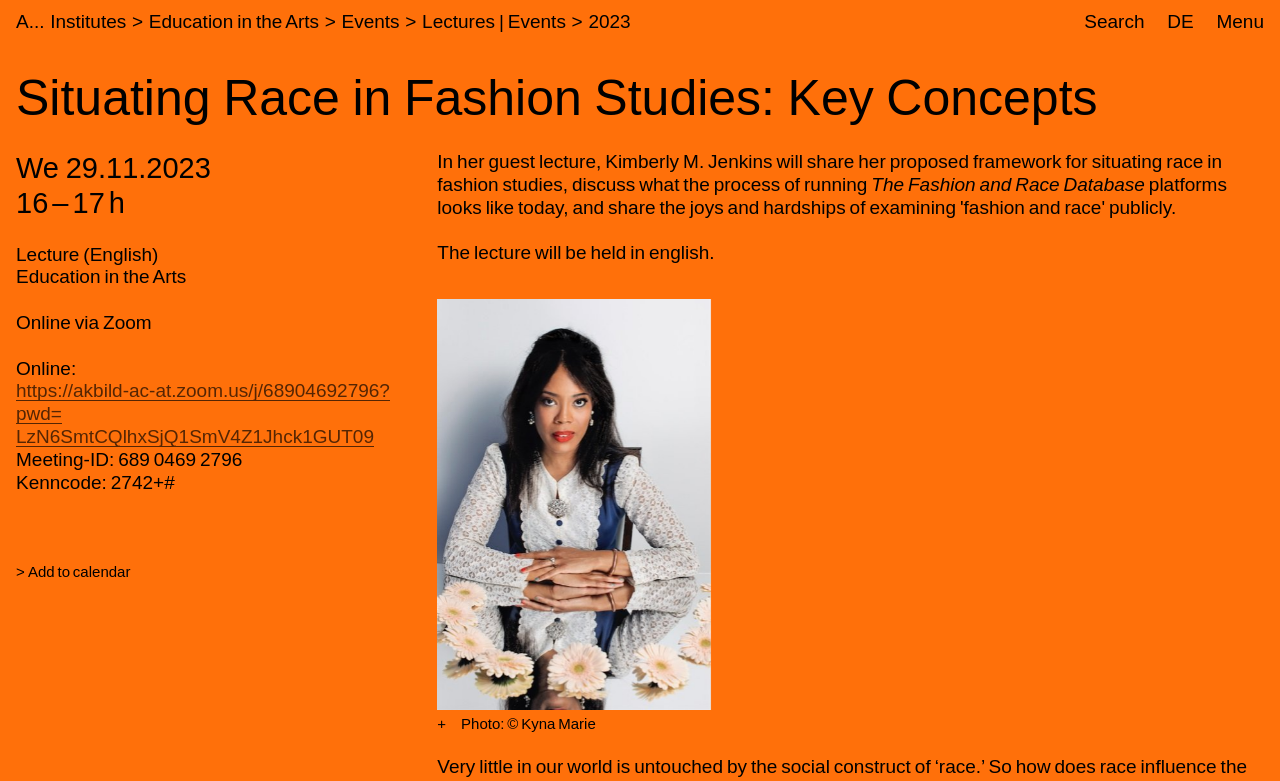What is the time of the lecture?
Please answer the question with a detailed and comprehensive explanation.

I found the answer by looking at the description list with the term 'Time' and its corresponding detail '16:00 to 17:00'.